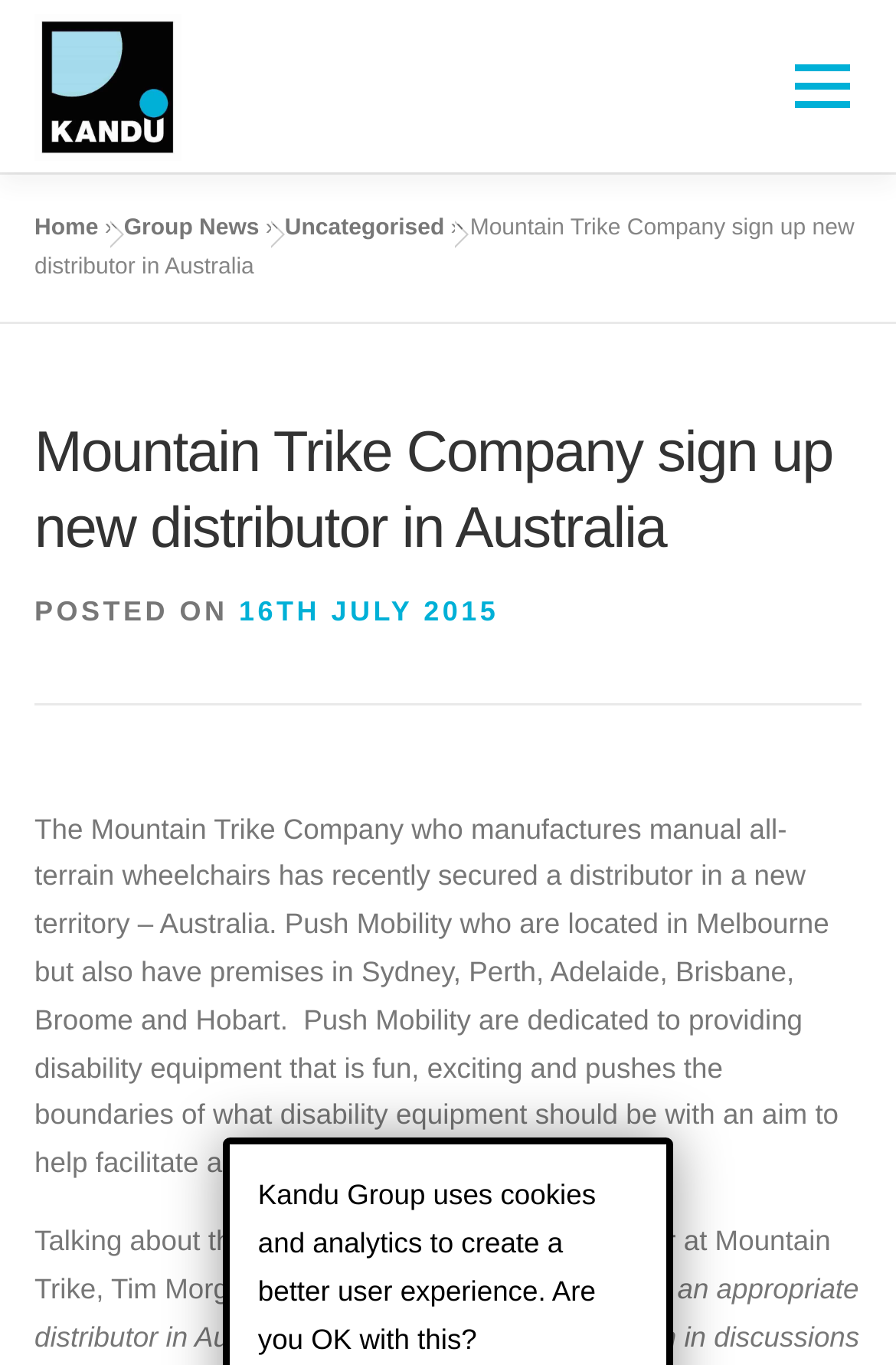Where is Push Mobility located?
Please answer the question with a single word or phrase, referencing the image.

Melbourne and other cities